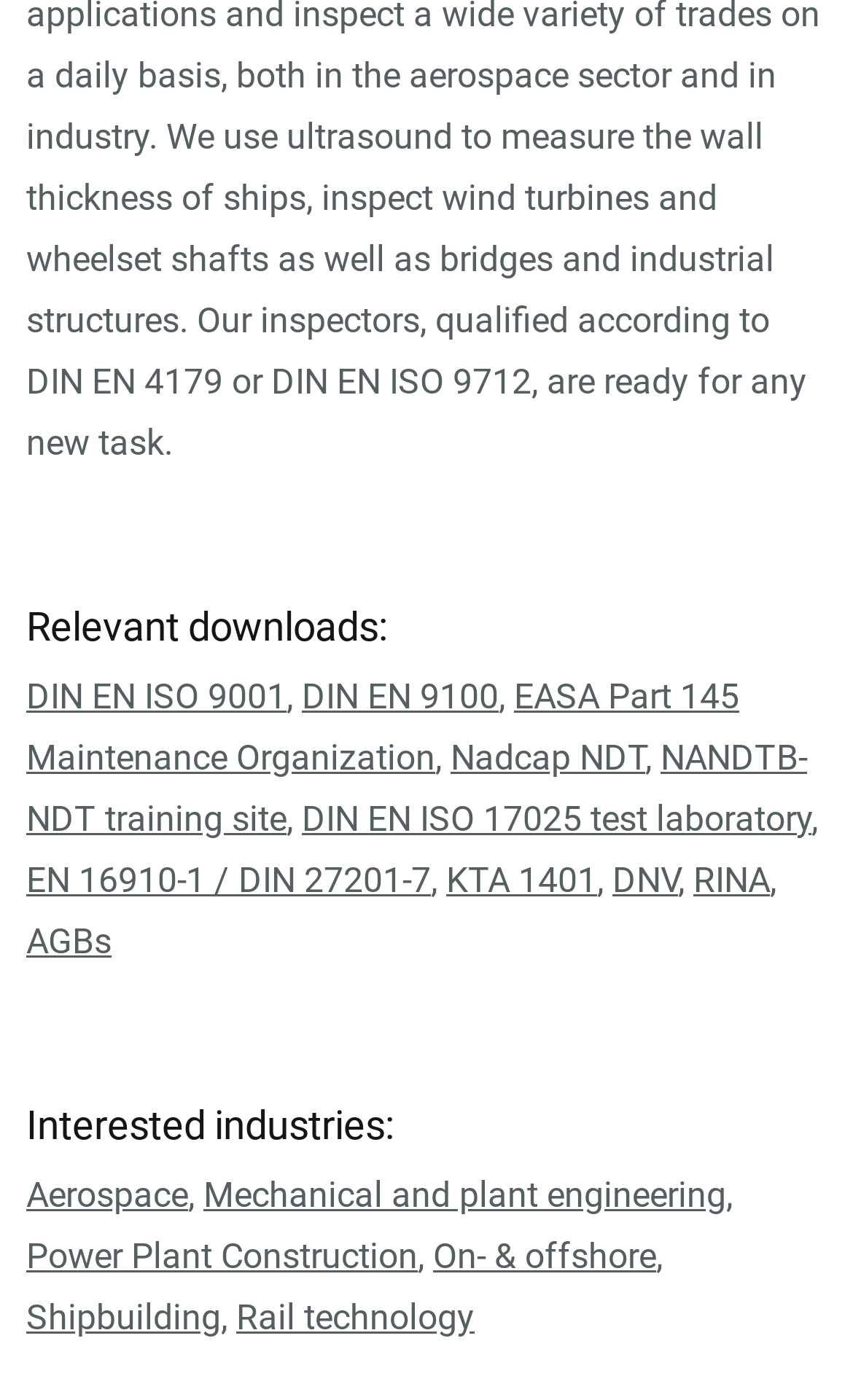Can you pinpoint the bounding box coordinates for the clickable element required for this instruction: "Learn about DIN EN ISO 17025 test laboratory"? The coordinates should be four float numbers between 0 and 1, i.e., [left, top, right, bottom].

[0.354, 0.57, 0.951, 0.599]